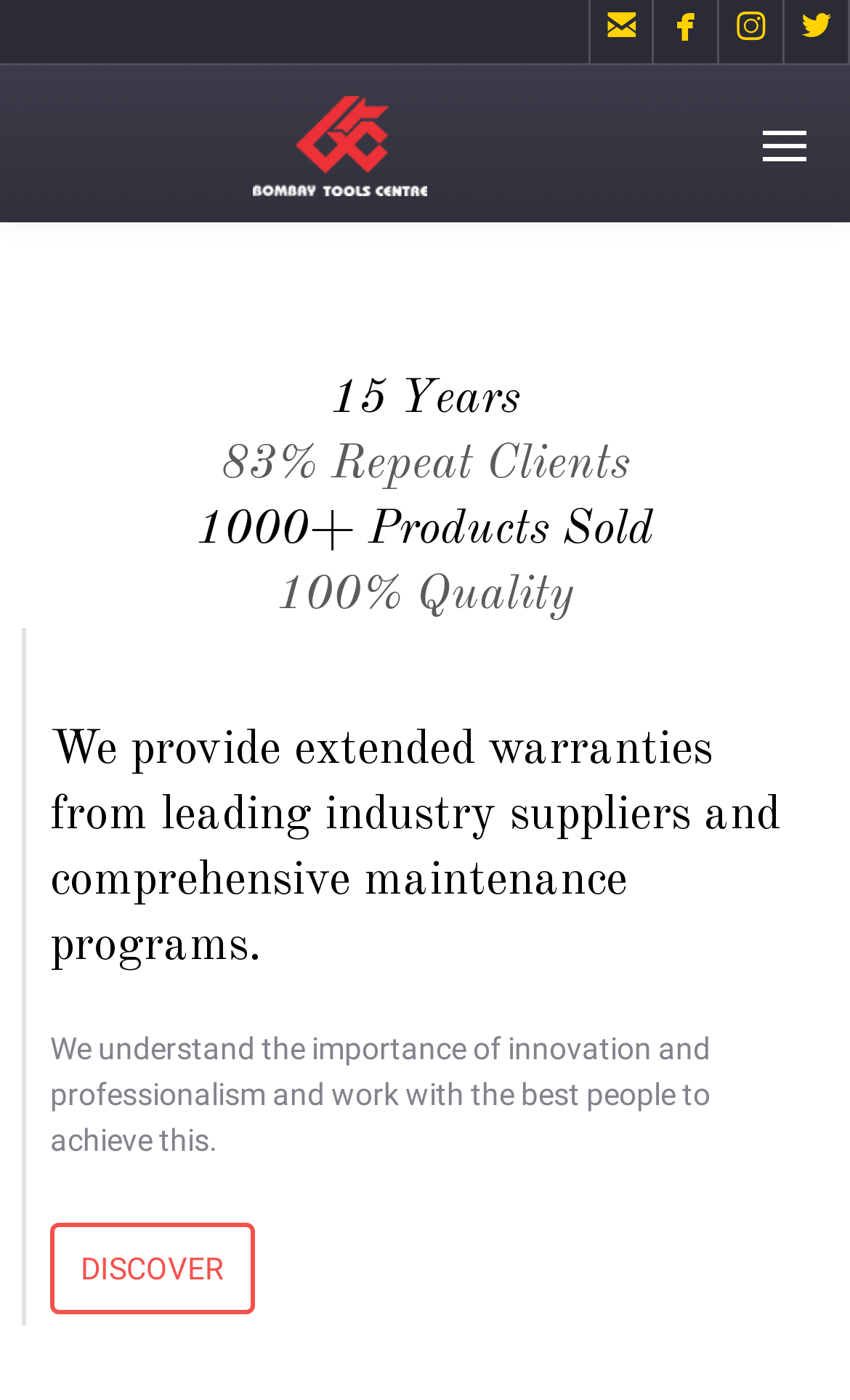What is the purpose of the 'DISCOVER' link?
Examine the screenshot and reply with a single word or phrase.

To explore more